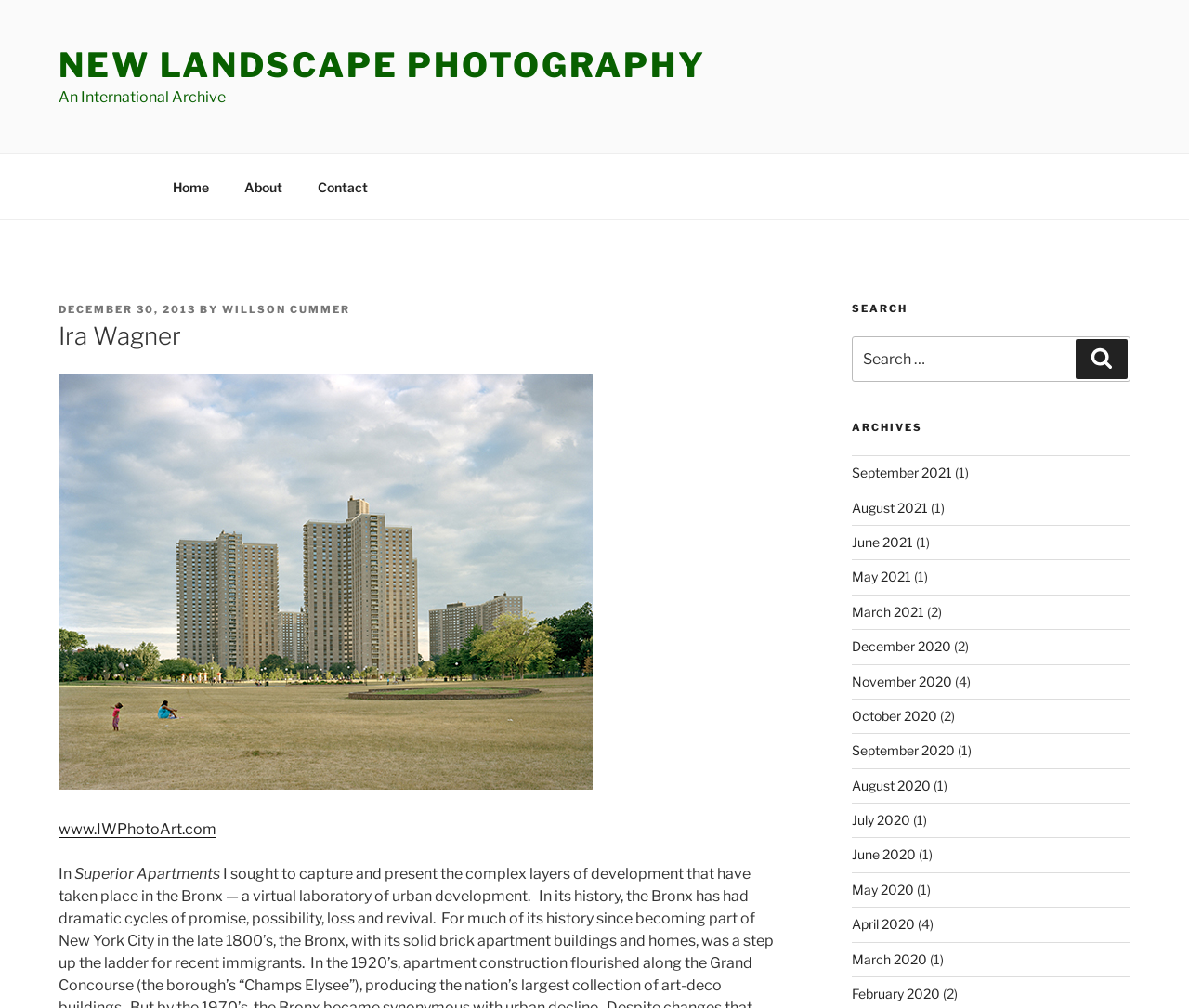Can you look at the image and give a comprehensive answer to the question:
What is the date of the posted article?

The date of the posted article can be found in the link element 'DECEMBER 30, 2013' located below the 'POSTED ON' text, which indicates the date when the article was published.